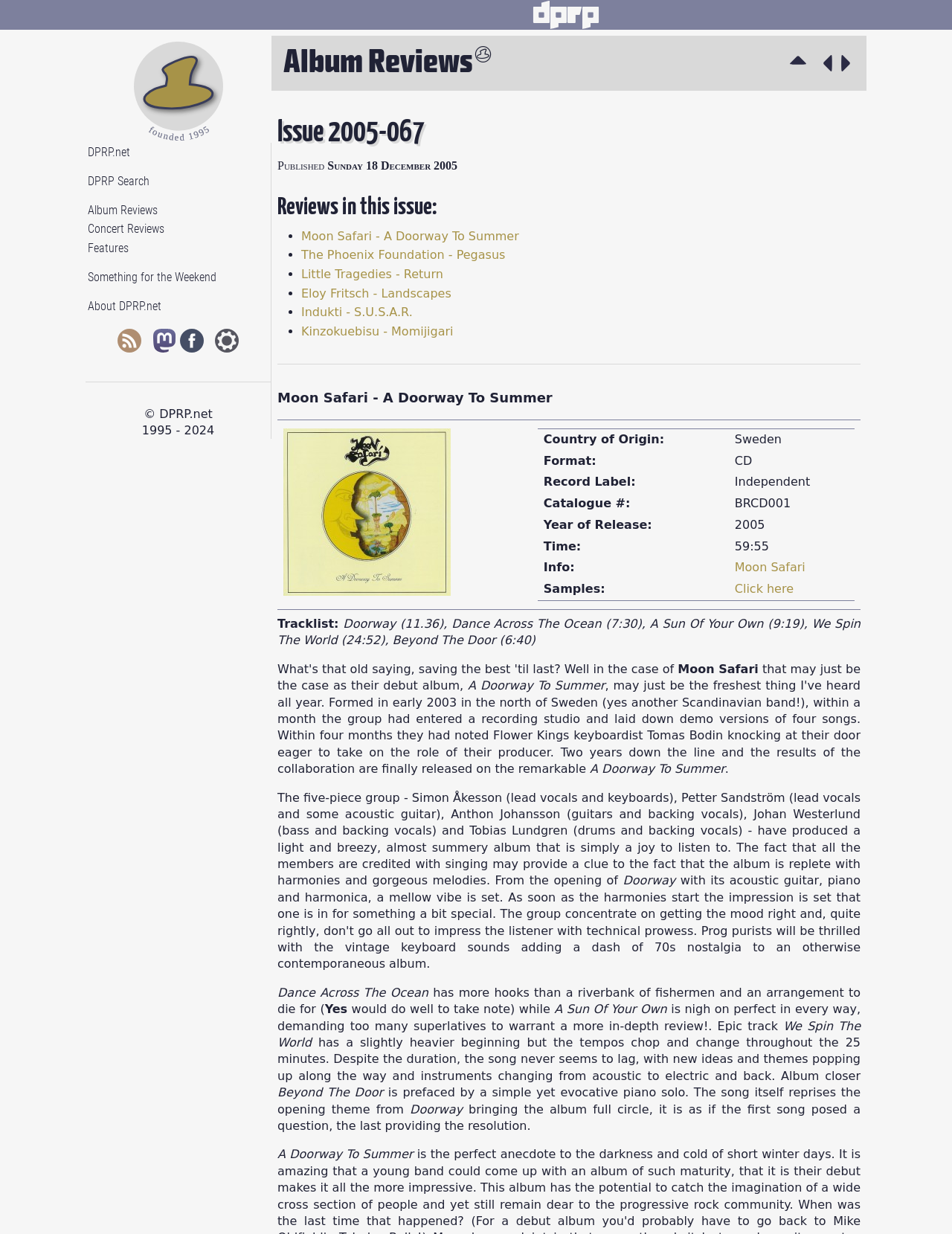Locate the bounding box coordinates for the element described below: "title="settings"". The coordinates must be four float values between 0 and 1, formatted as [left, top, right, bottom].

[0.226, 0.267, 0.251, 0.29]